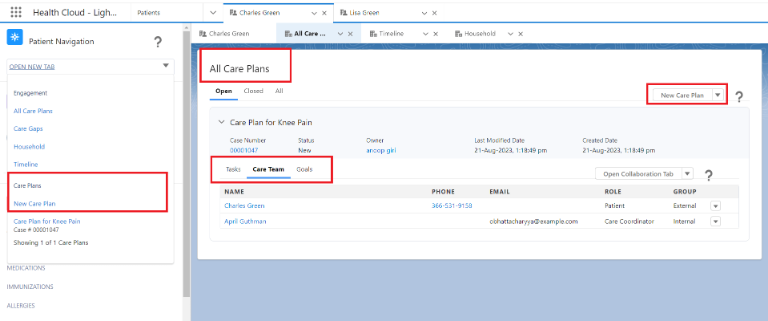How many options are available in the navigation bar?
Refer to the image and provide a one-word or short phrase answer.

3